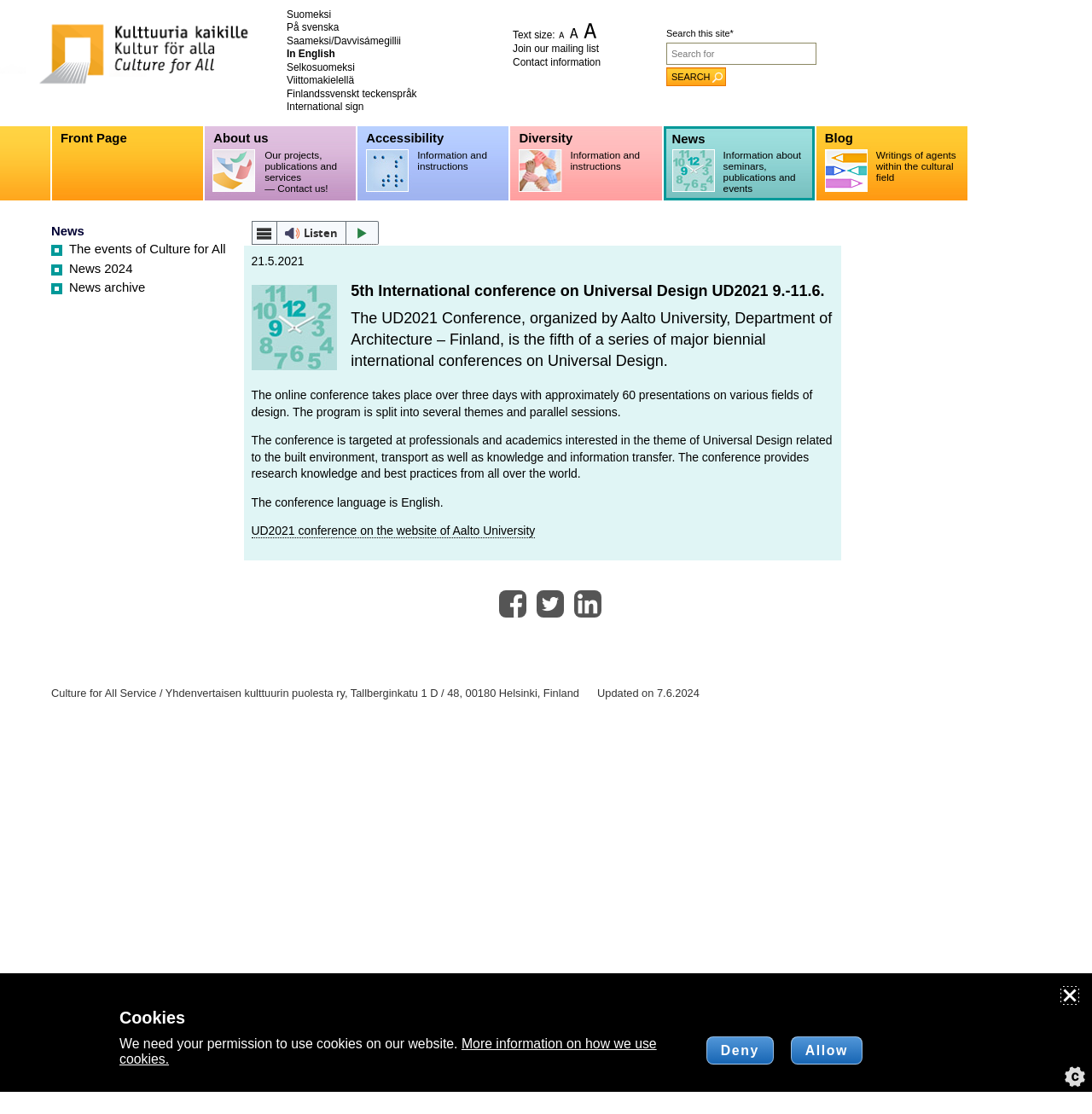Use the details in the image to answer the question thoroughly: 
What is the purpose of the 'Text size' section?

I inferred this by looking at the 'Text size' section, which has links to 'teksti pienikokoisena', 'teksti normaalin kokoisena', and 'teksti suurikokoisena'. These links suggest that the section is for adjusting the text size.